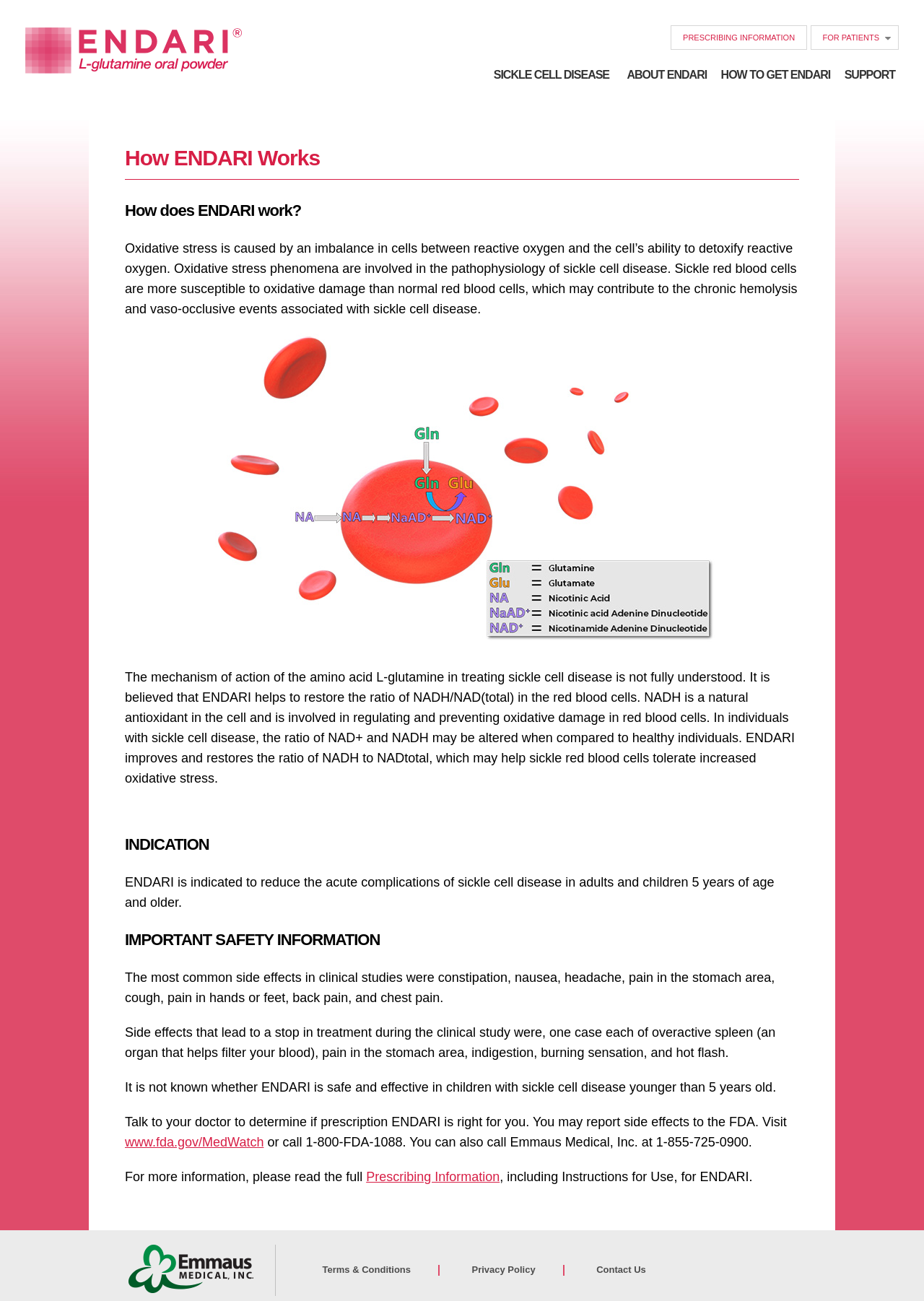What is the mechanism of action of L-glutamine in treating sickle cell disease?
Based on the screenshot, provide a one-word or short-phrase response.

Not fully understood